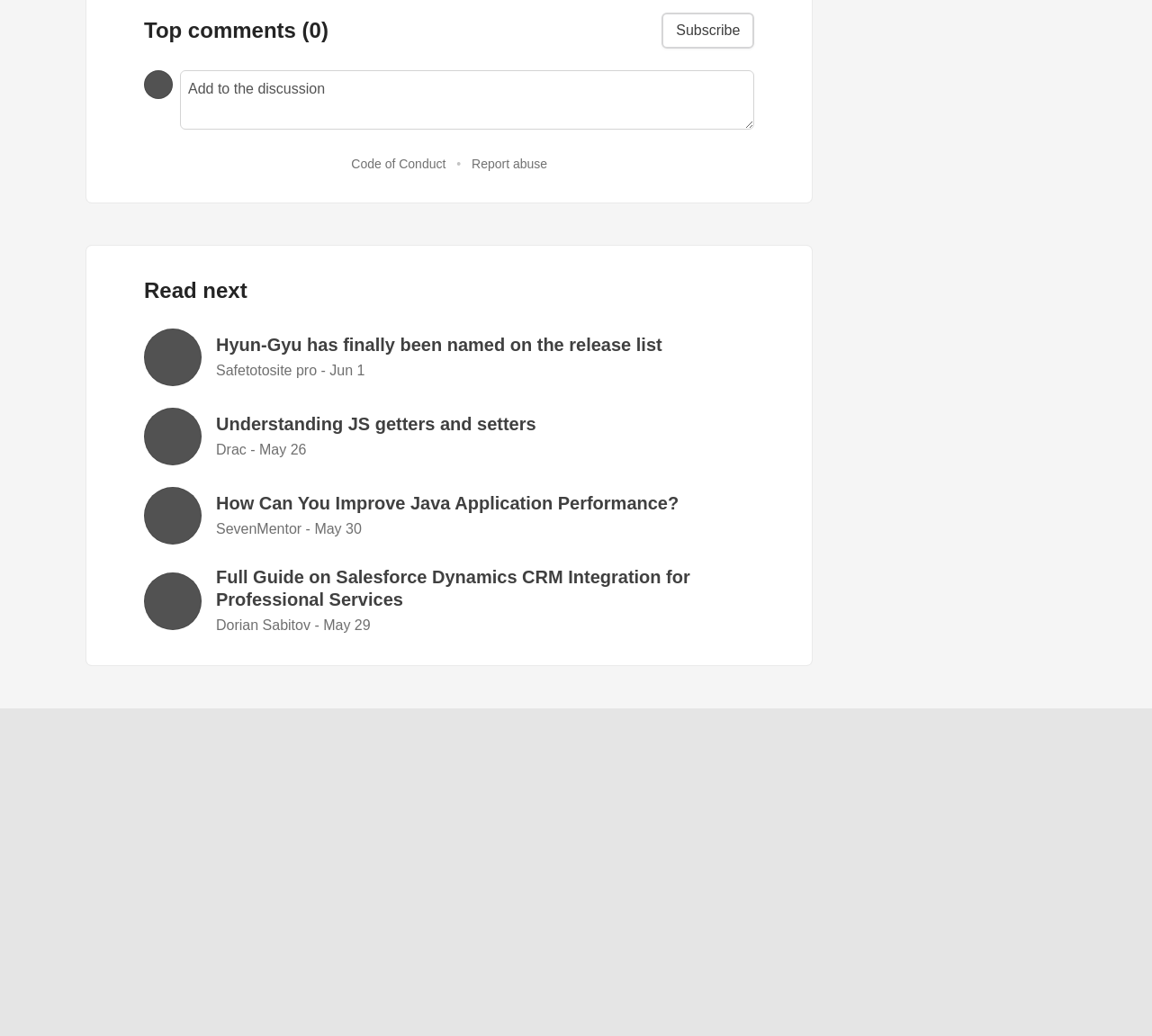Please pinpoint the bounding box coordinates for the region I should click to adhere to this instruction: "Read the Code of Conduct".

[0.305, 0.151, 0.387, 0.165]